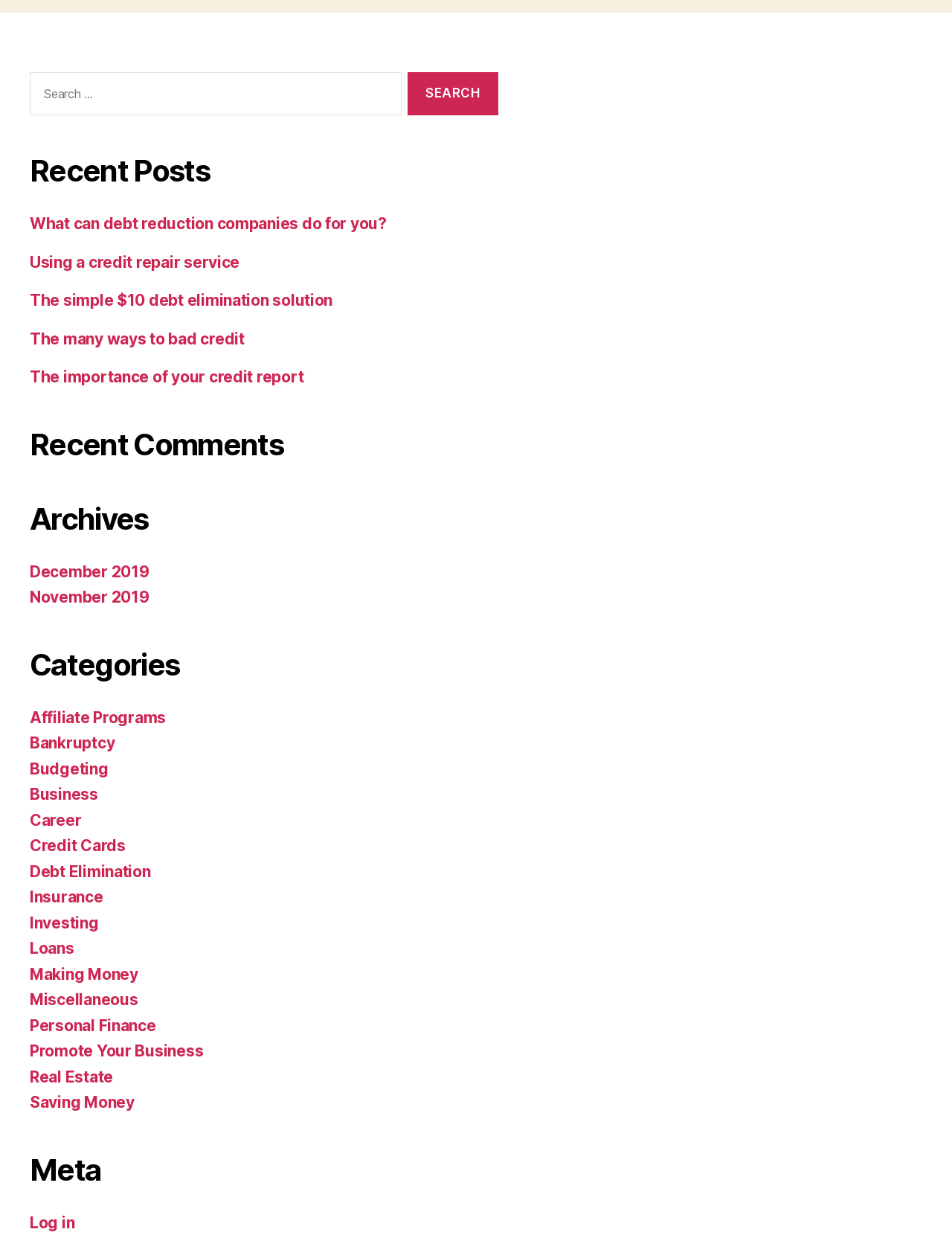Please provide a detailed answer to the question below based on the screenshot: 
What is the purpose of the search box?

The search box is located at the top of the webpage with a label 'Search for:' and a button 'Search'. This suggests that the search box is used to search for posts or articles on the website.